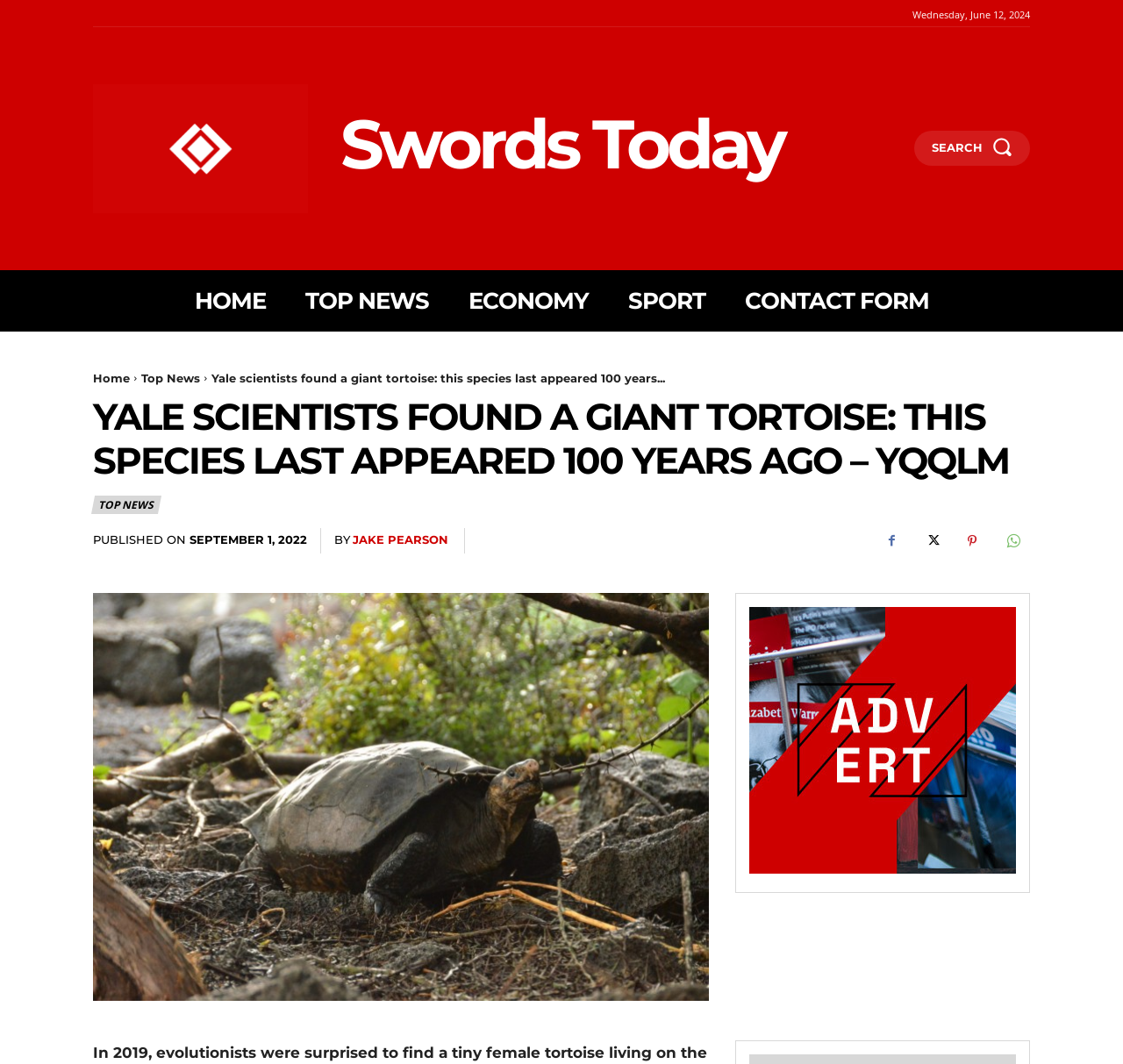Find the bounding box coordinates for the area that must be clicked to perform this action: "Search for something".

[0.814, 0.123, 0.917, 0.156]